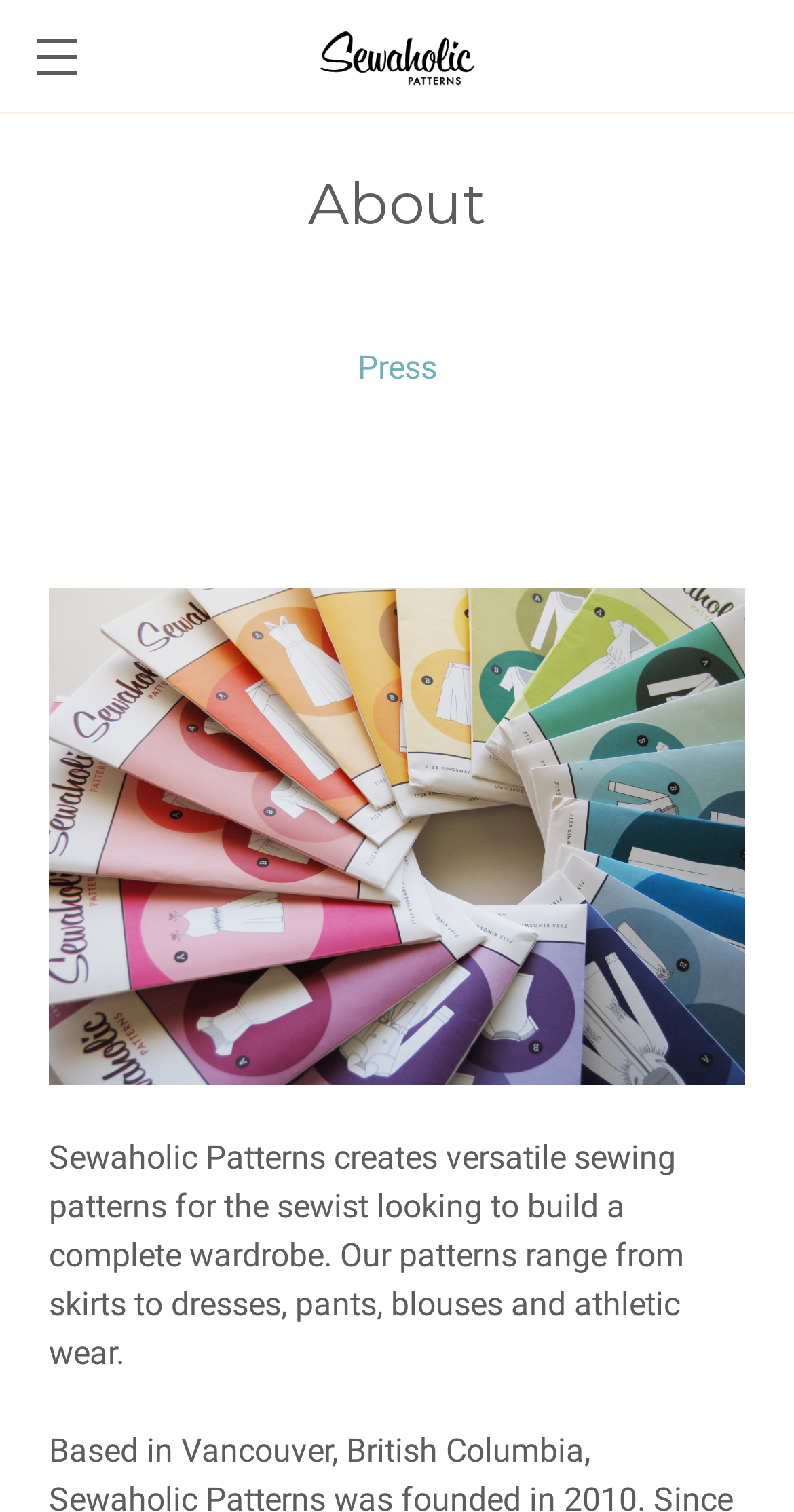Identify the bounding box of the UI element that matches this description: "Press".

[0.062, 0.228, 0.938, 0.26]